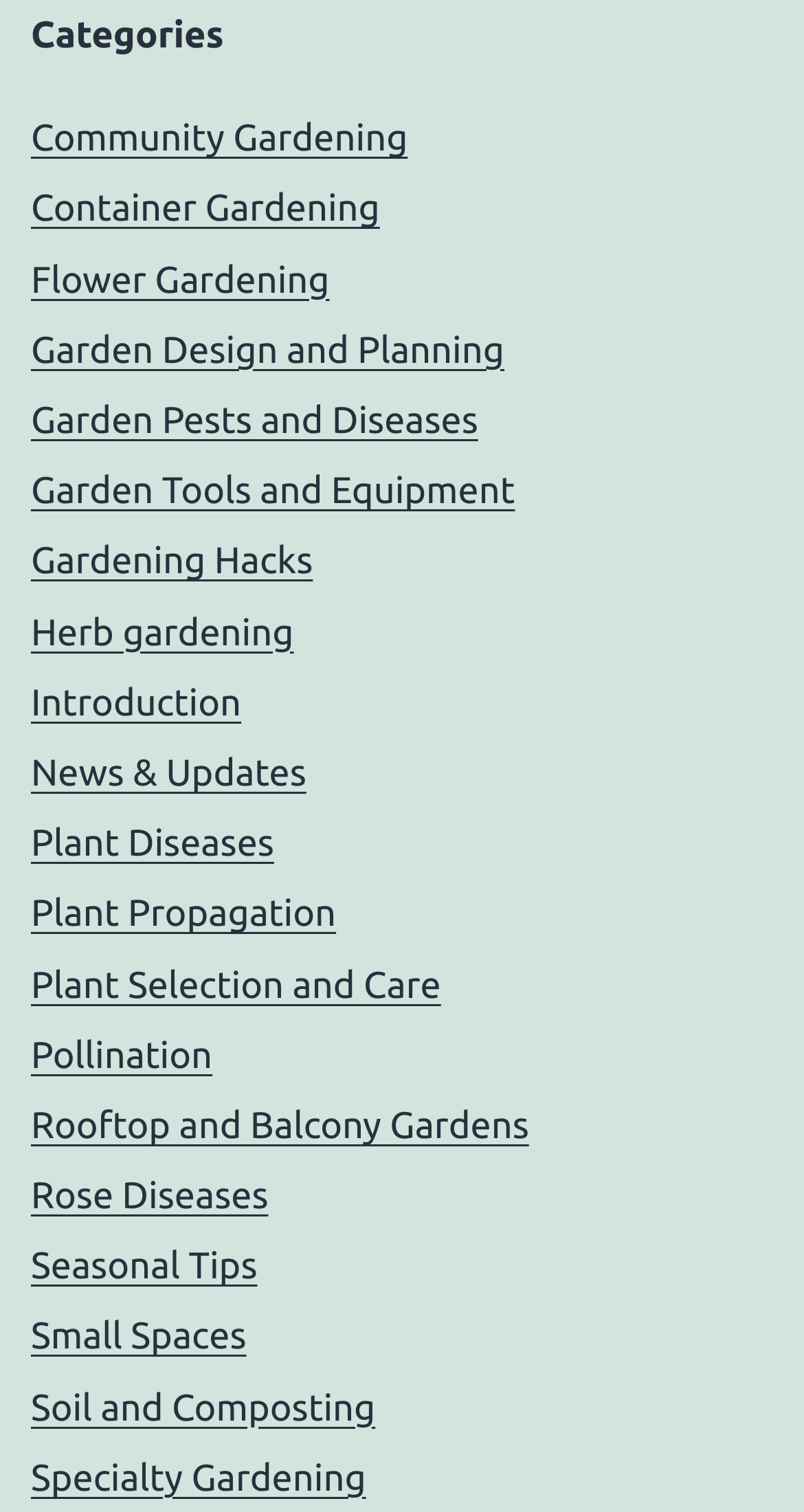Reply to the question below using a single word or brief phrase:
What is the category related to plant health?

Plant Diseases